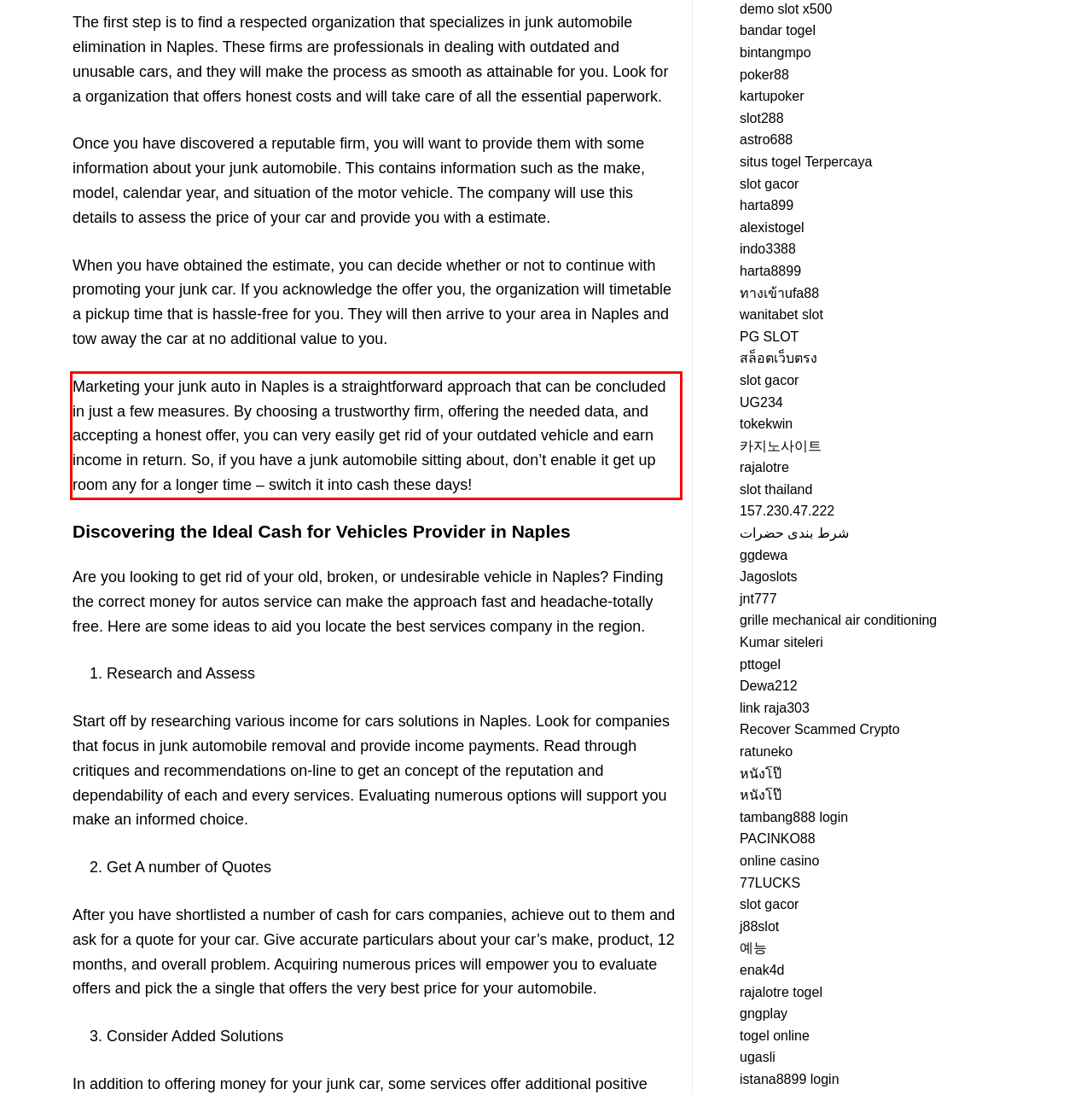Given the screenshot of the webpage, identify the red bounding box, and recognize the text content inside that red bounding box.

Marketing your junk auto in Naples is a straightforward approach that can be concluded in just a few measures. By choosing a trustworthy firm, offering the needed data, and accepting a honest offer, you can very easily get rid of your outdated vehicle and earn income in return. So, if you have a junk automobile sitting about, don’t enable it get up room any for a longer time – switch it into cash these days!